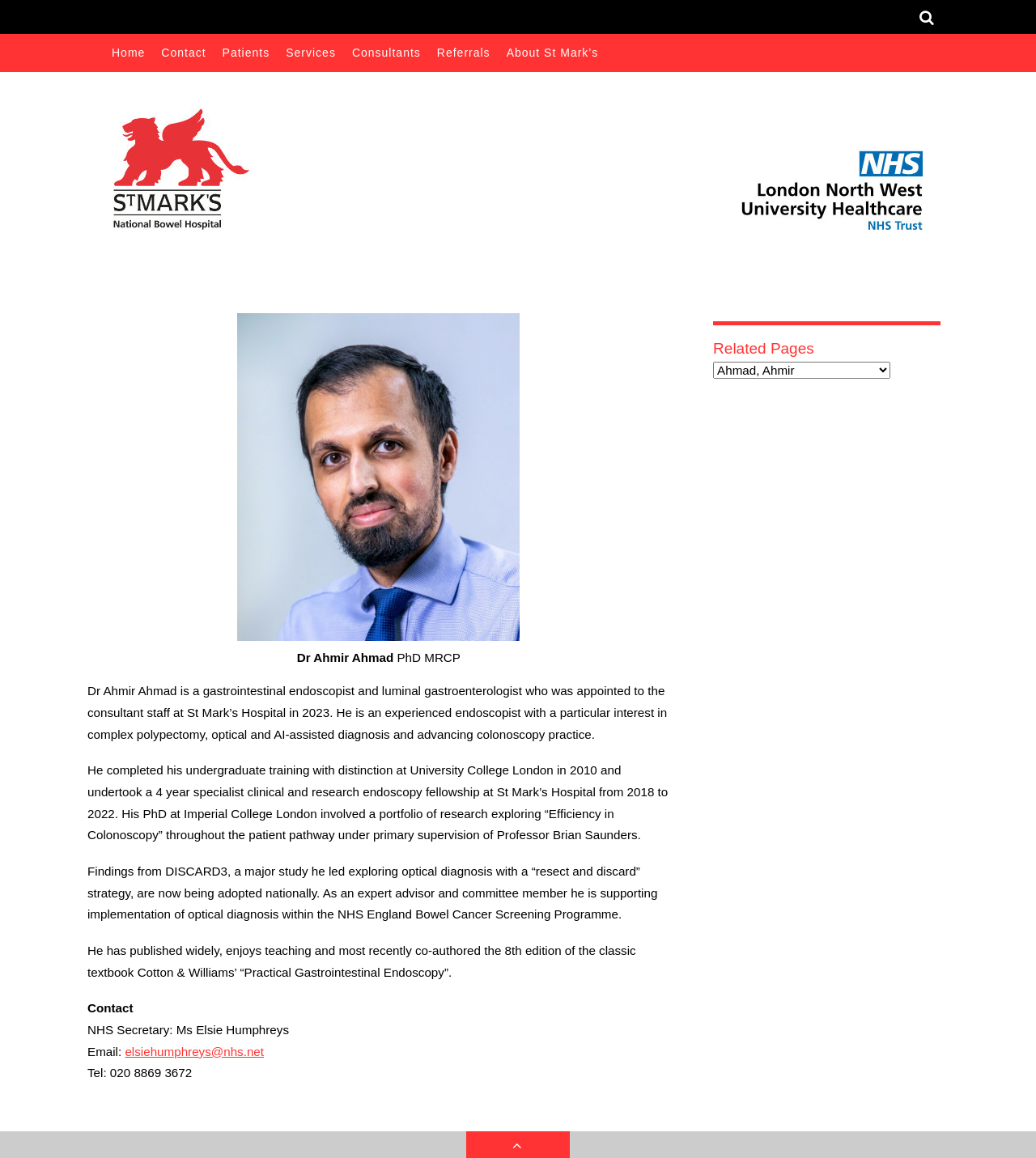Please locate the bounding box coordinates for the element that should be clicked to achieve the following instruction: "Explore related pages". Ensure the coordinates are given as four float numbers between 0 and 1, i.e., [left, top, right, bottom].

[0.688, 0.277, 0.908, 0.311]